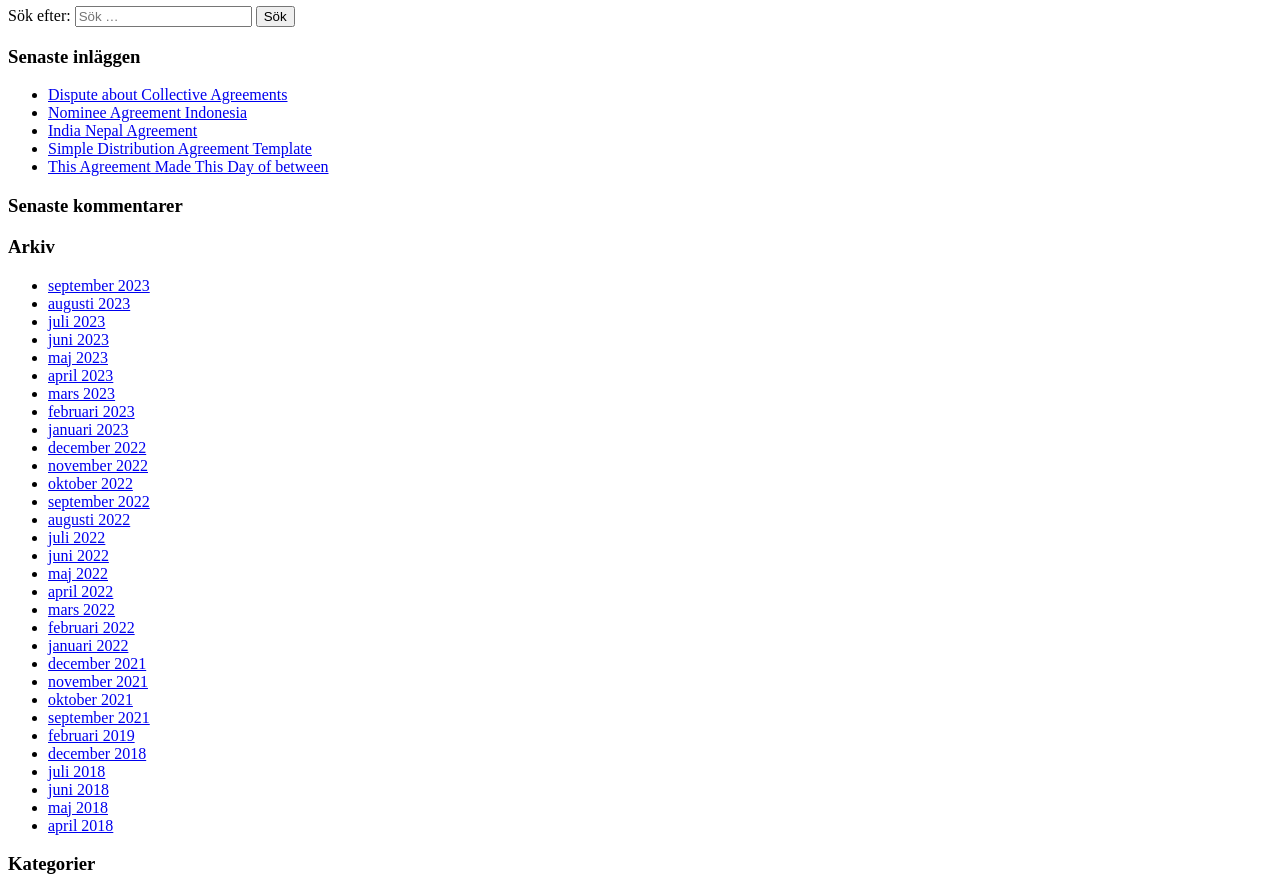What is the purpose of the search box?
Refer to the image and offer an in-depth and detailed answer to the question.

The search box is located at the top of the webpage, and it allows users to search for specific content within the website. The search box is accompanied by a 'Sök' button, which suggests that the website is in Swedish. The presence of a search box indicates that the website has a large amount of content, and users need a way to quickly find what they are looking for.